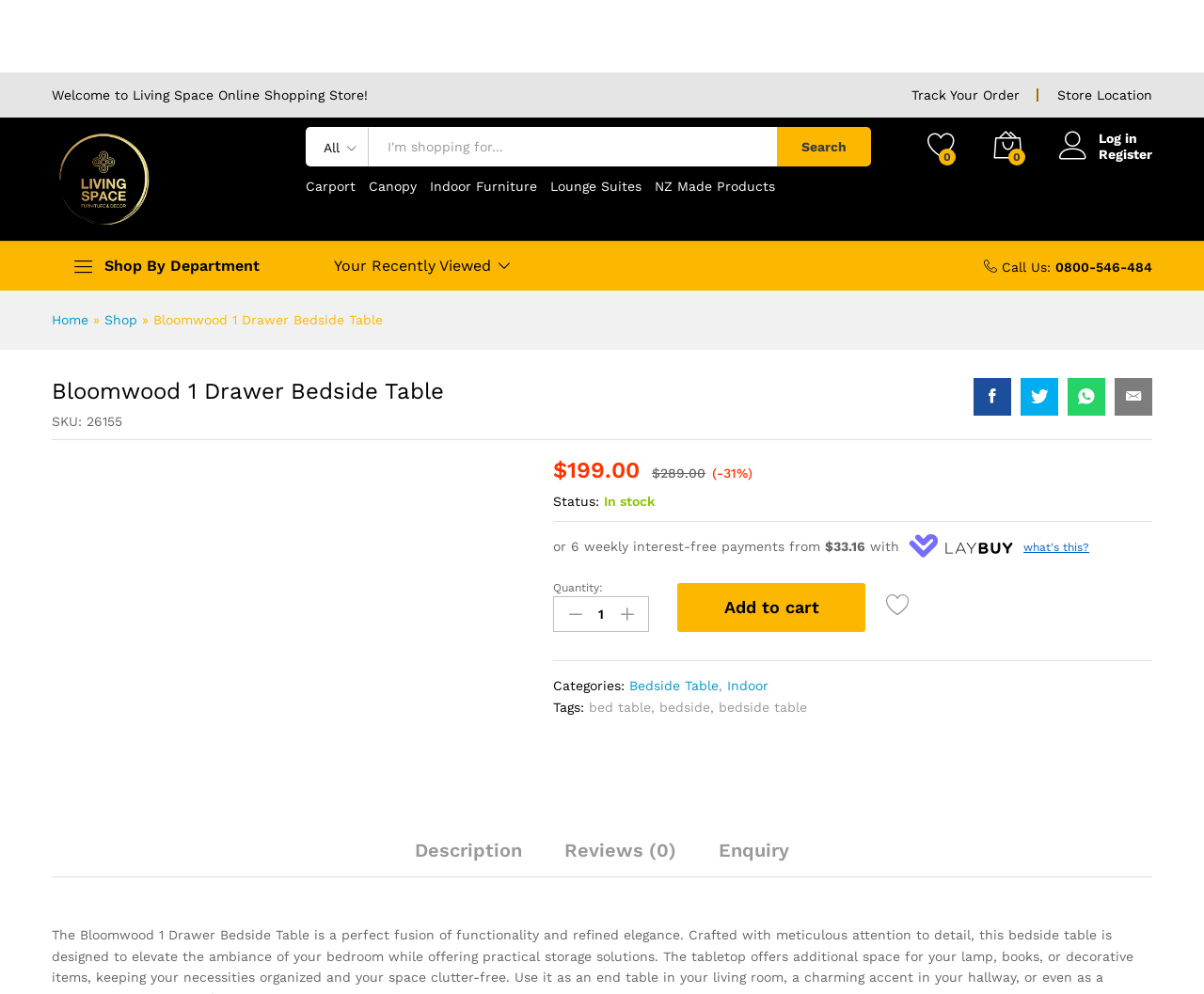What is the price of the bedside table?
Refer to the image and give a detailed answer to the question.

I found the answer by looking at the static text element with the text '$199.00' which is located near the 'Add to cart' button, indicating the price of the product.